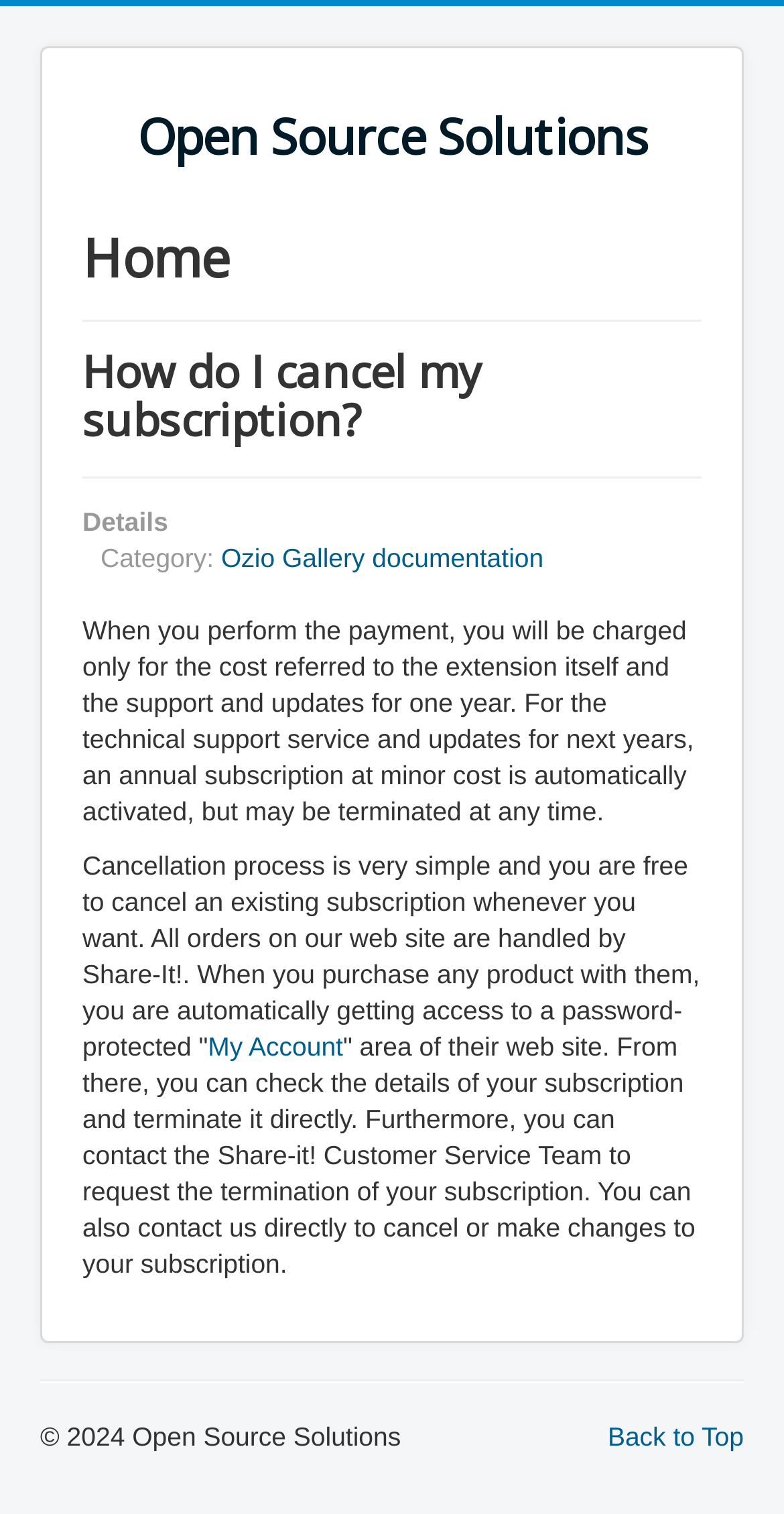What is the category of Ozio Gallery documentation?
Please utilize the information in the image to give a detailed response to the question.

The category of Ozio Gallery documentation can be found in the DescriptionList section, where it is mentioned as 'Category:' followed by a link to Ozio Gallery documentation.